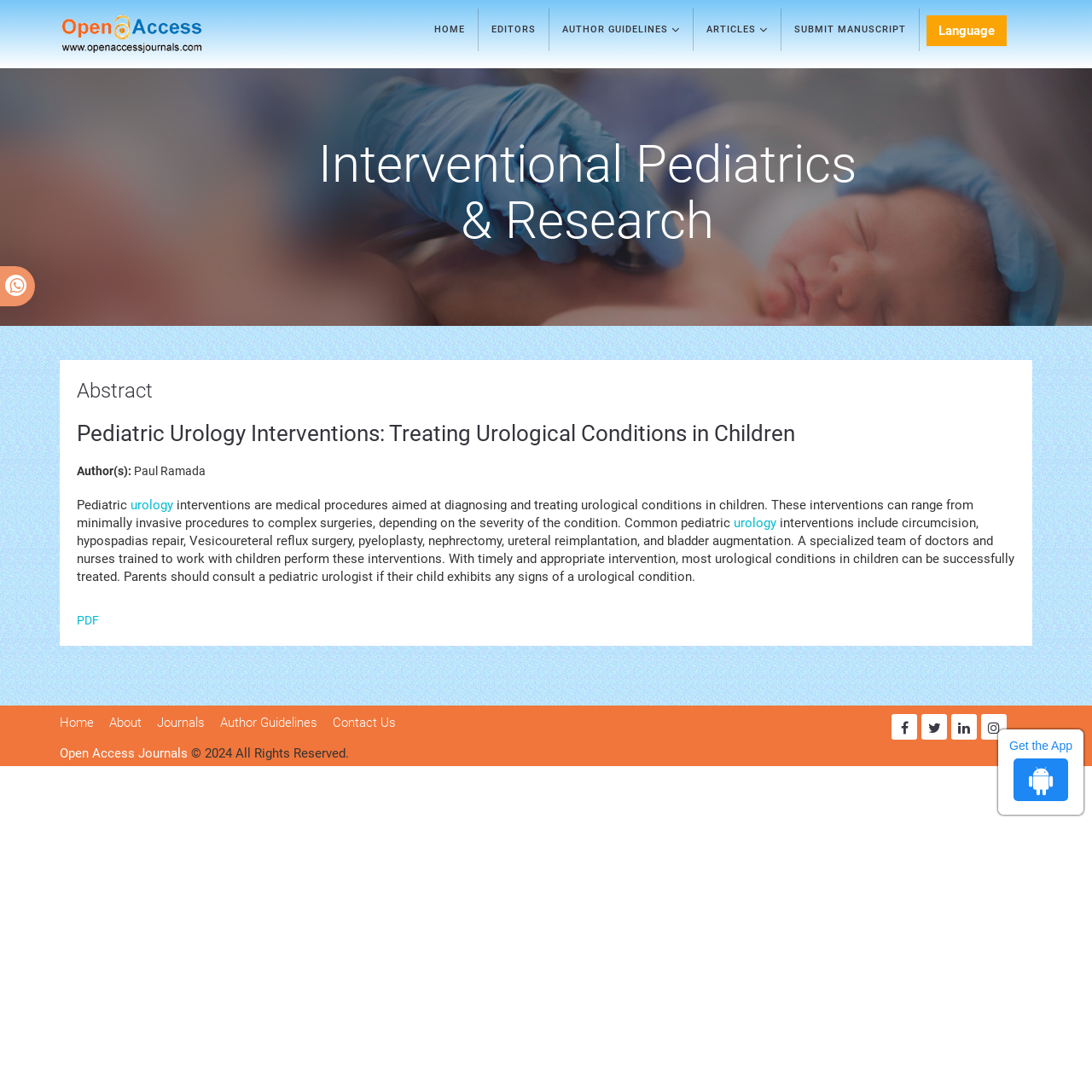Please reply to the following question using a single word or phrase: 
What is the topic of the article?

Pediatric Urology Interventions